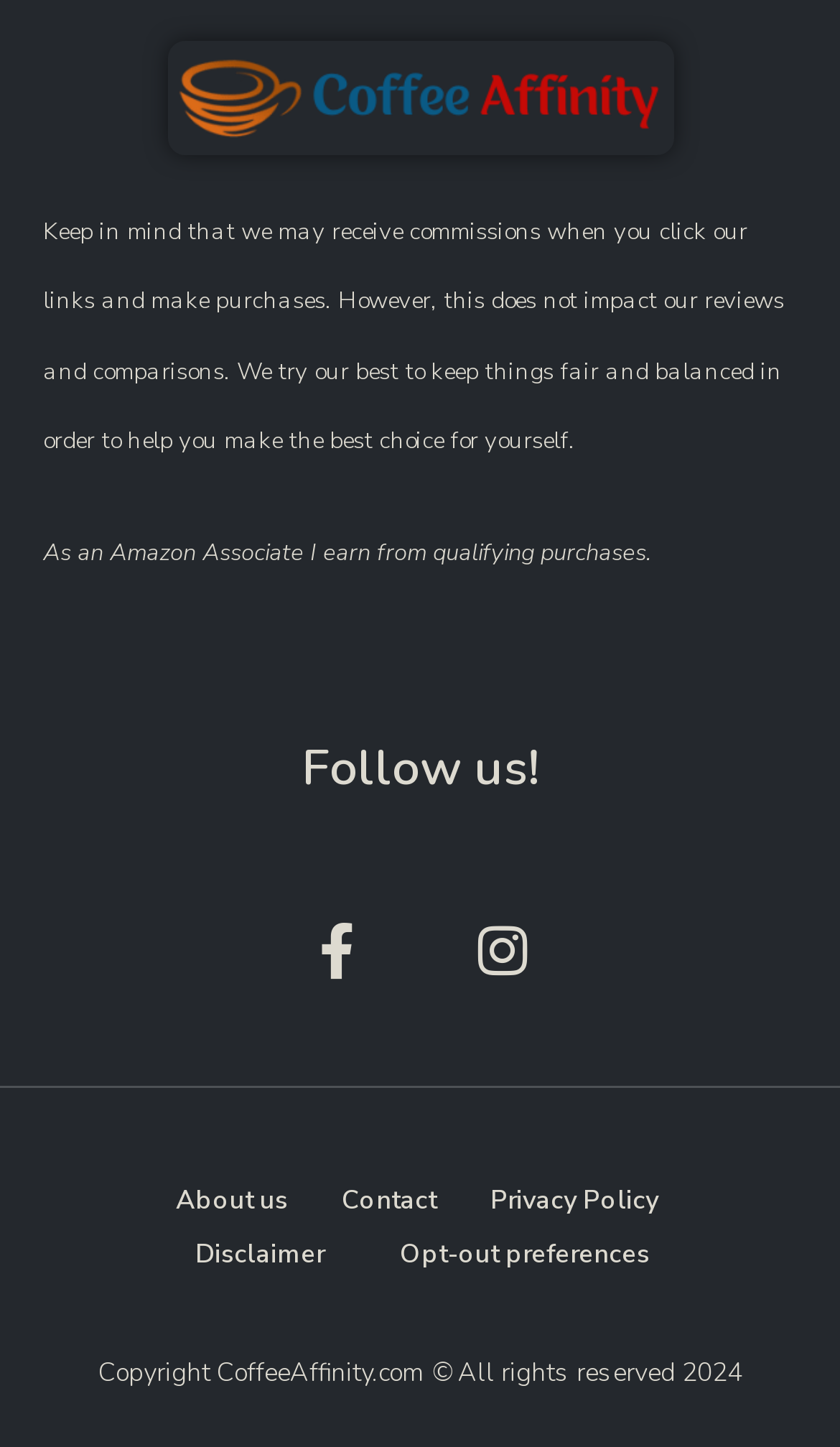How many links are there in the footer?
Using the image as a reference, give a one-word or short phrase answer.

5